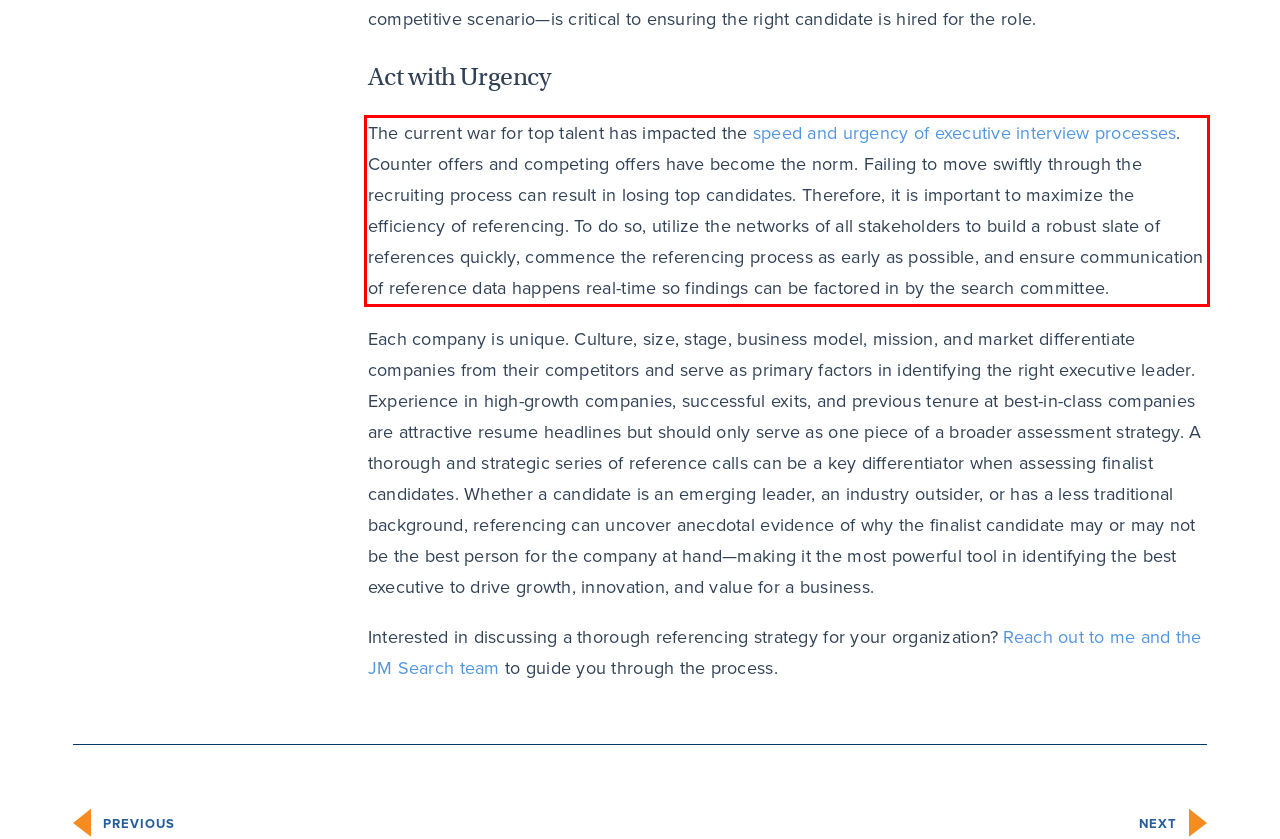You are presented with a screenshot containing a red rectangle. Extract the text found inside this red bounding box.

The current war for top talent has impacted the speed and urgency of executive interview processes. Counter offers and competing offers have become the norm. Failing to move swiftly through the recruiting process can result in losing top candidates. Therefore, it is important to maximize the efficiency of referencing. To do so, utilize the networks of all stakeholders to build a robust slate of references quickly, commence the referencing process as early as possible, and ensure communication of reference data happens real-time so findings can be factored in by the search committee.